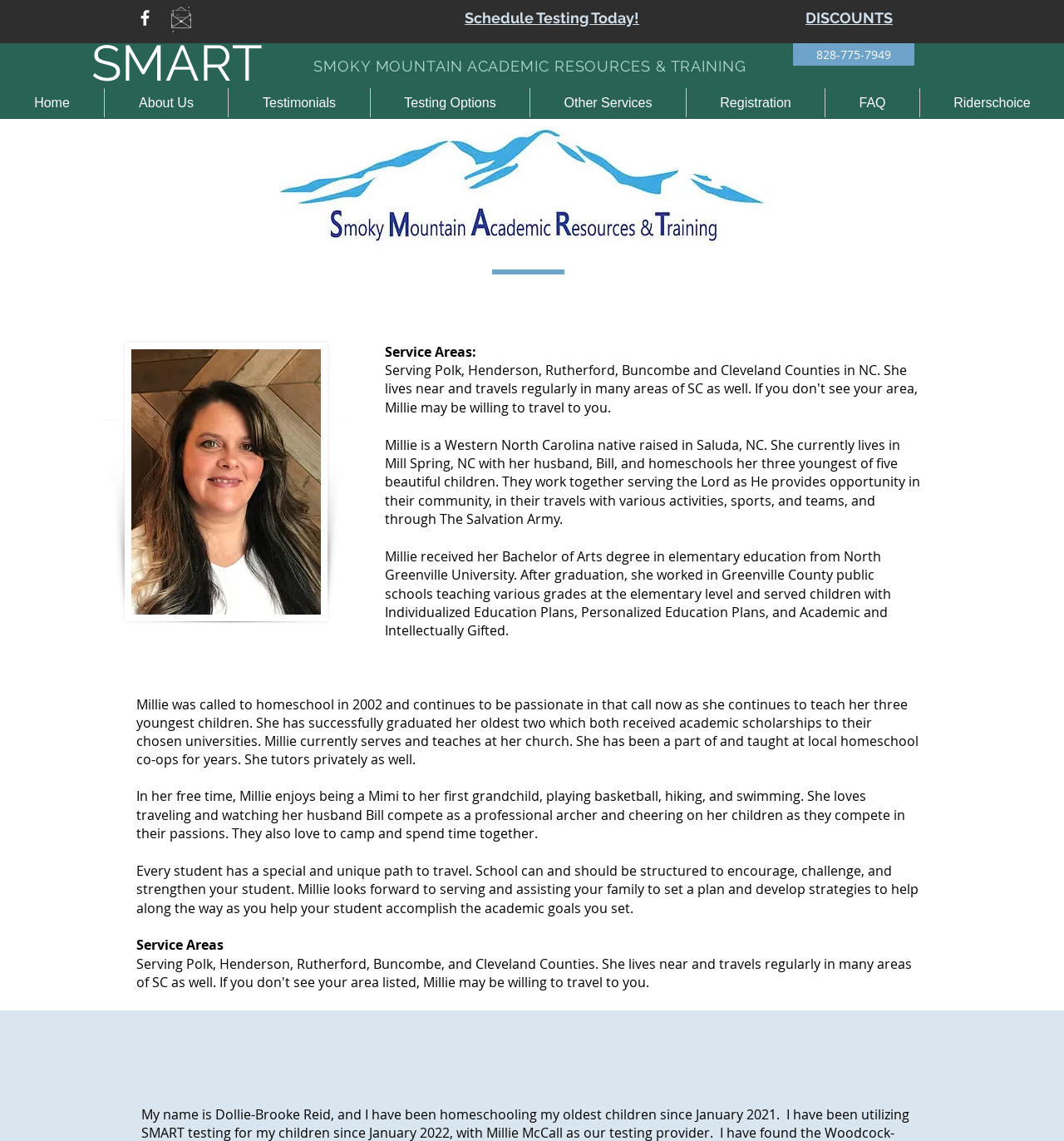Show the bounding box coordinates of the region that should be clicked to follow the instruction: "View the 'TESTIMONIALS' section."

[0.118, 0.912, 0.868, 0.937]